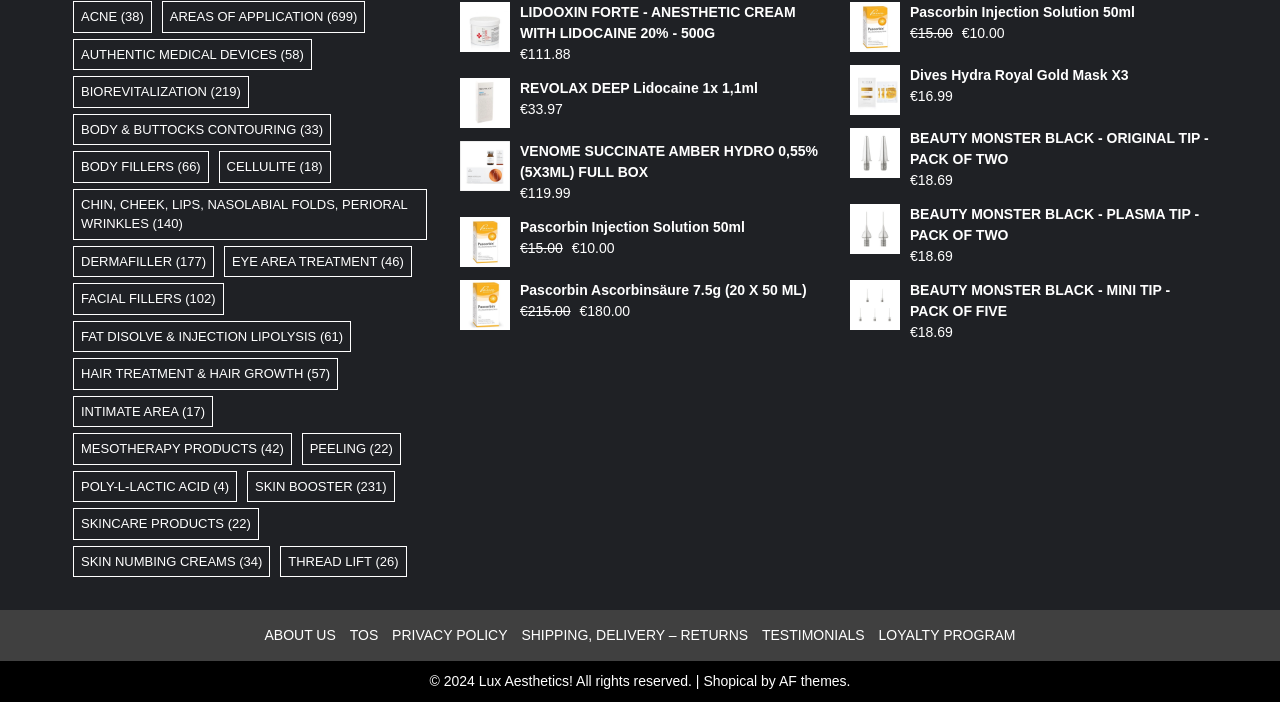Respond to the following question with a brief word or phrase:
What is the price of the product 'LIDOOXIN FORTE - ANESTHETIC CREAM WITH LIDOCAINE 20% - 500G'?

€111.88